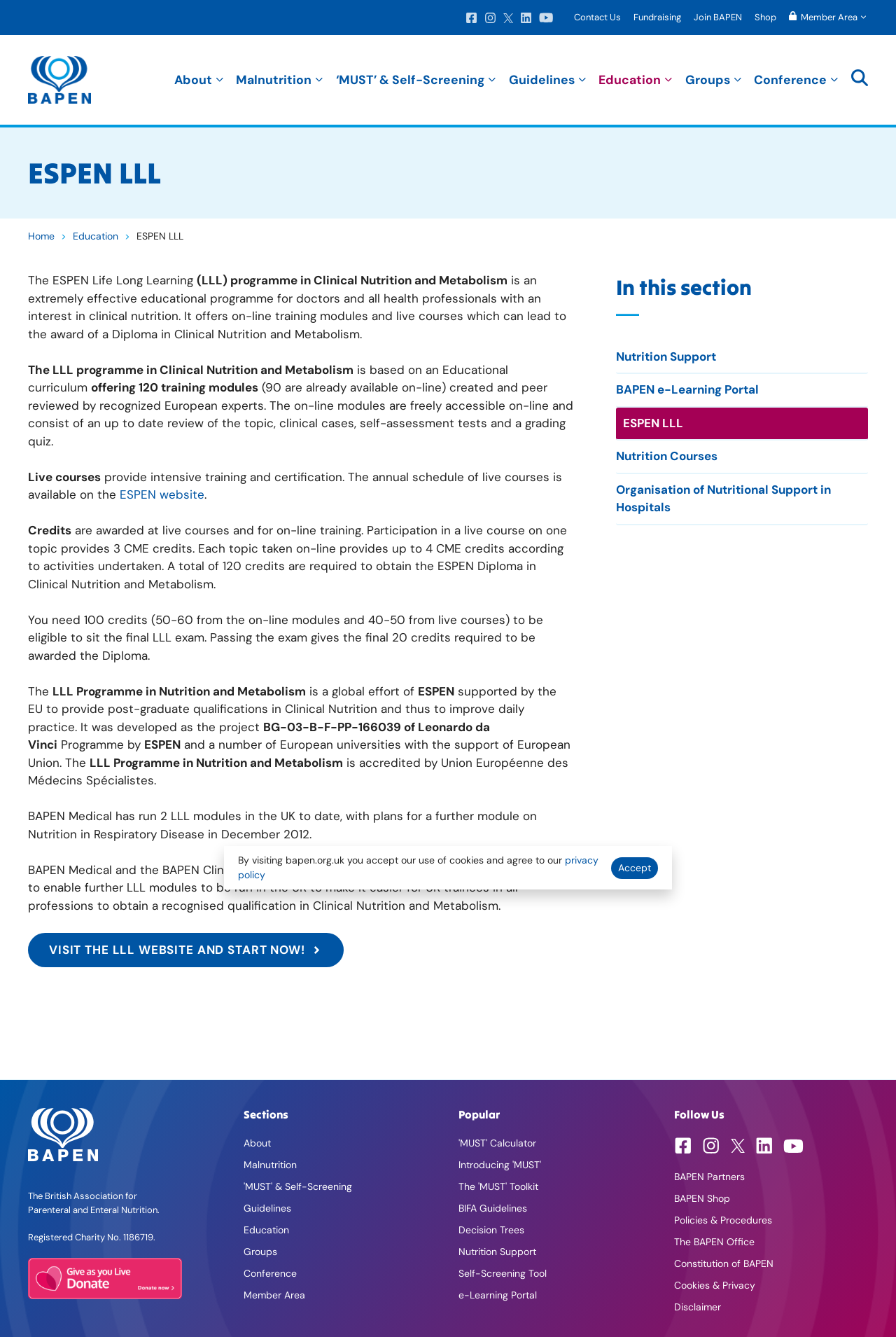Please specify the bounding box coordinates for the clickable region that will help you carry out the instruction: "Learn about 'MUST' & Self-Screening".

[0.375, 0.026, 0.568, 0.093]